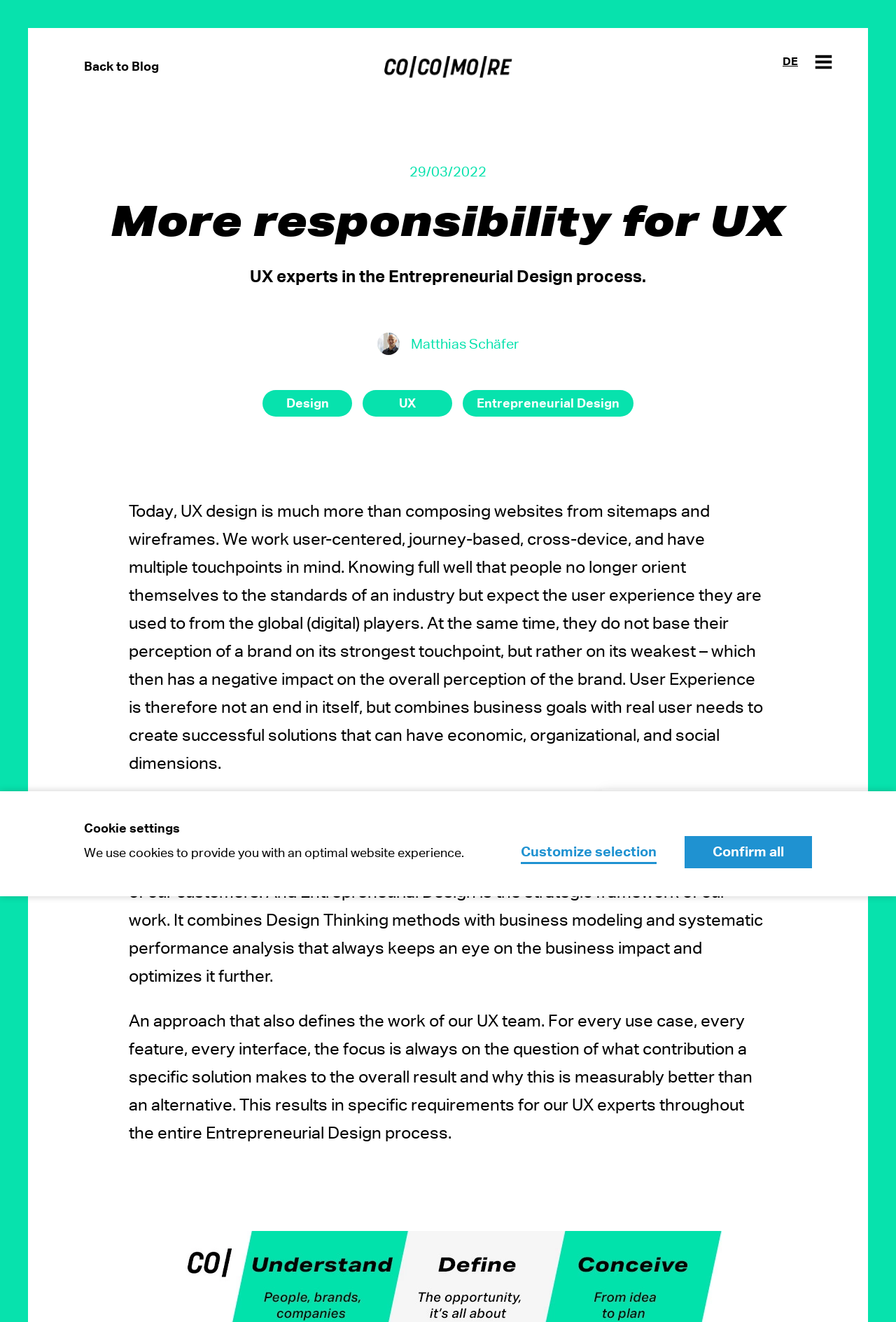Generate a thorough explanation of the webpage's elements.

This webpage appears to be a blog post from Cocomore, focusing on the topic of UX experts in the Entrepreneurial Design process. At the top left, there is a link to "Skip to main content" and a link to "Back to Blog" next to it. On the top right, there are links to "DE" and "Home", with a small home icon accompanying the "Home" link.

Below these links, there is a menu button labeled "Open Menu" on the top right corner. When opened, the menu displays the current date, "29/03/2022", and a heading that reads "More responsibility for UX". Below the heading, there is a brief description of the blog post, "UX experts in the Entrepreneurial Design process."

The main content of the blog post is divided into three paragraphs. The first paragraph discusses the evolution of UX design, highlighting the need for a user-centered, journey-based, and cross-device approach. The second paragraph introduces the concept of Entrepreneurial Design, a strategic framework that combines Design Thinking methods with business modeling and performance analysis. The third paragraph explains how this approach defines the work of the UX team, focusing on the measurable impact of each solution.

On the right side of the page, there is a section with a heading "Meet your expert" and an image of Matthias Schäfer. Below this section, there are cookie settings with a brief description, a "Customize selection" button, and a "Confirm all" button.